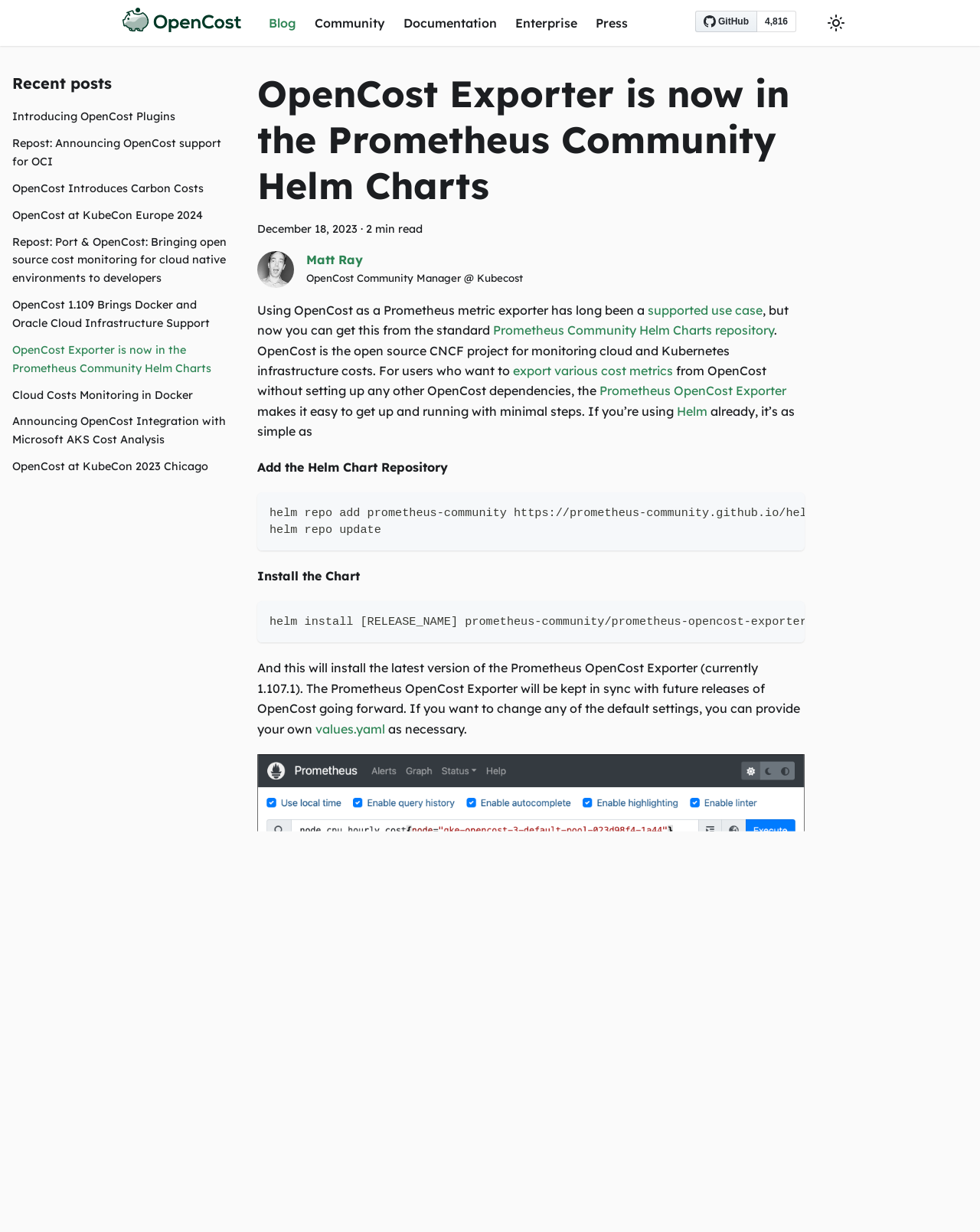Illustrate the webpage with a detailed description.

The webpage is about OpenCost, an open-source cost monitoring tool for cloud-native environments. At the top, there is a navigation bar with links to "Blog", "Community", "Documentation", "Enterprise", and "Press". On the top right, there is an OpenCost logo and a link to star OpenCost on GitHub, along with the number of stargazers. Below the navigation bar, there is a button to switch between dark and light mode.

On the left side, there is a section for recent blog posts, with links to several articles, including the current one. The main content of the webpage is an article titled "OpenCost Exporter is now in the Prometheus Community Helm Charts". The article is written by Matt Ray, the OpenCost Community Manager at Kubecost. The article announces that OpenCost is now available in the Prometheus Community Helm Charts repository, making it easier for users to export cost metrics from OpenCost without setting up additional dependencies.

The article explains that the Prometheus OpenCost Exporter allows users to export various cost metrics from OpenCost without setting up any other OpenCost dependencies. It provides instructions on how to add the Helm Chart Repository and install the Chart, with code snippets and buttons to toggle word wrap and copy the code to the clipboard. The article concludes by mentioning that the Prometheus OpenCost Exporter will be kept in sync with future releases of OpenCost.